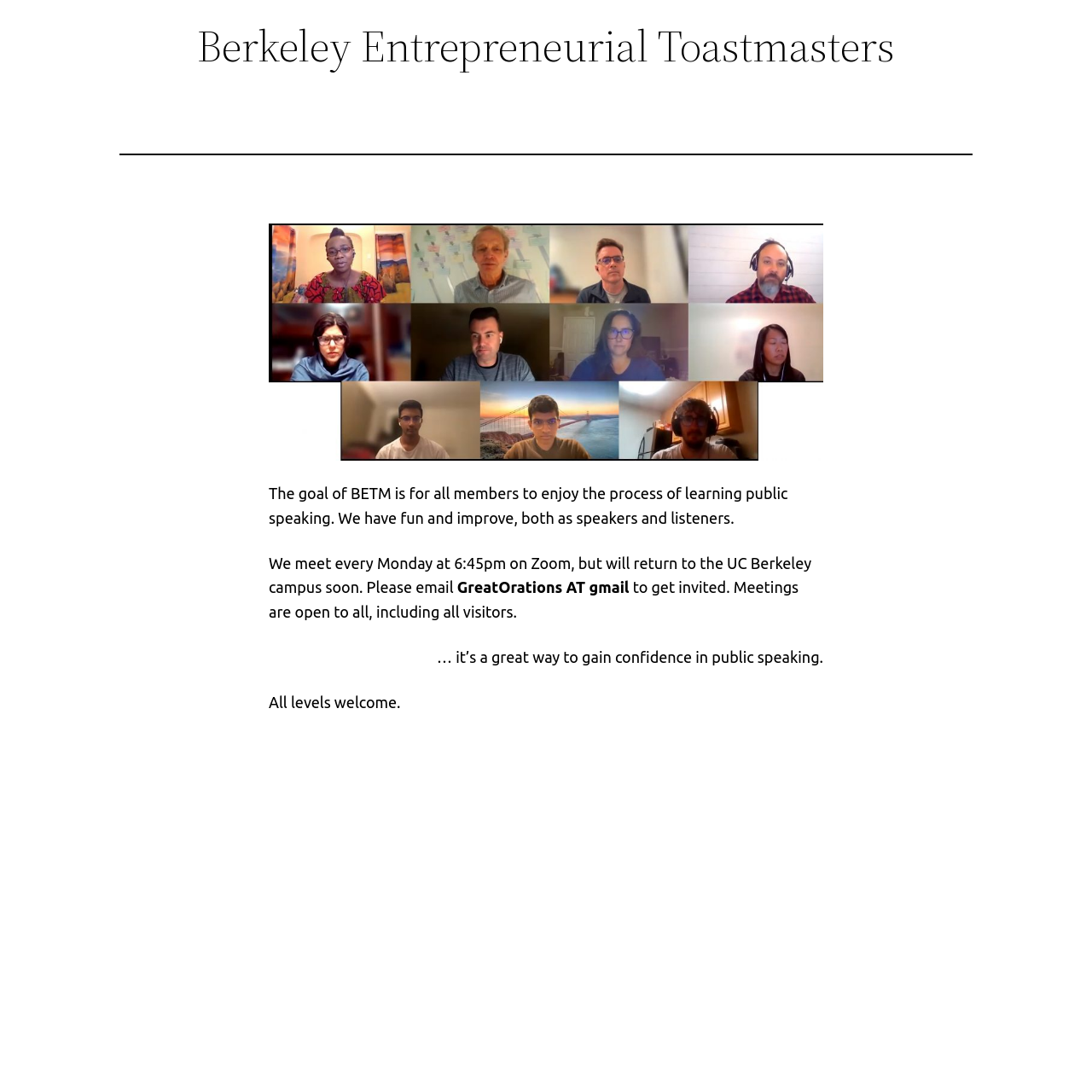Please give a one-word or short phrase response to the following question: 
Who can attend the meetings?

All levels